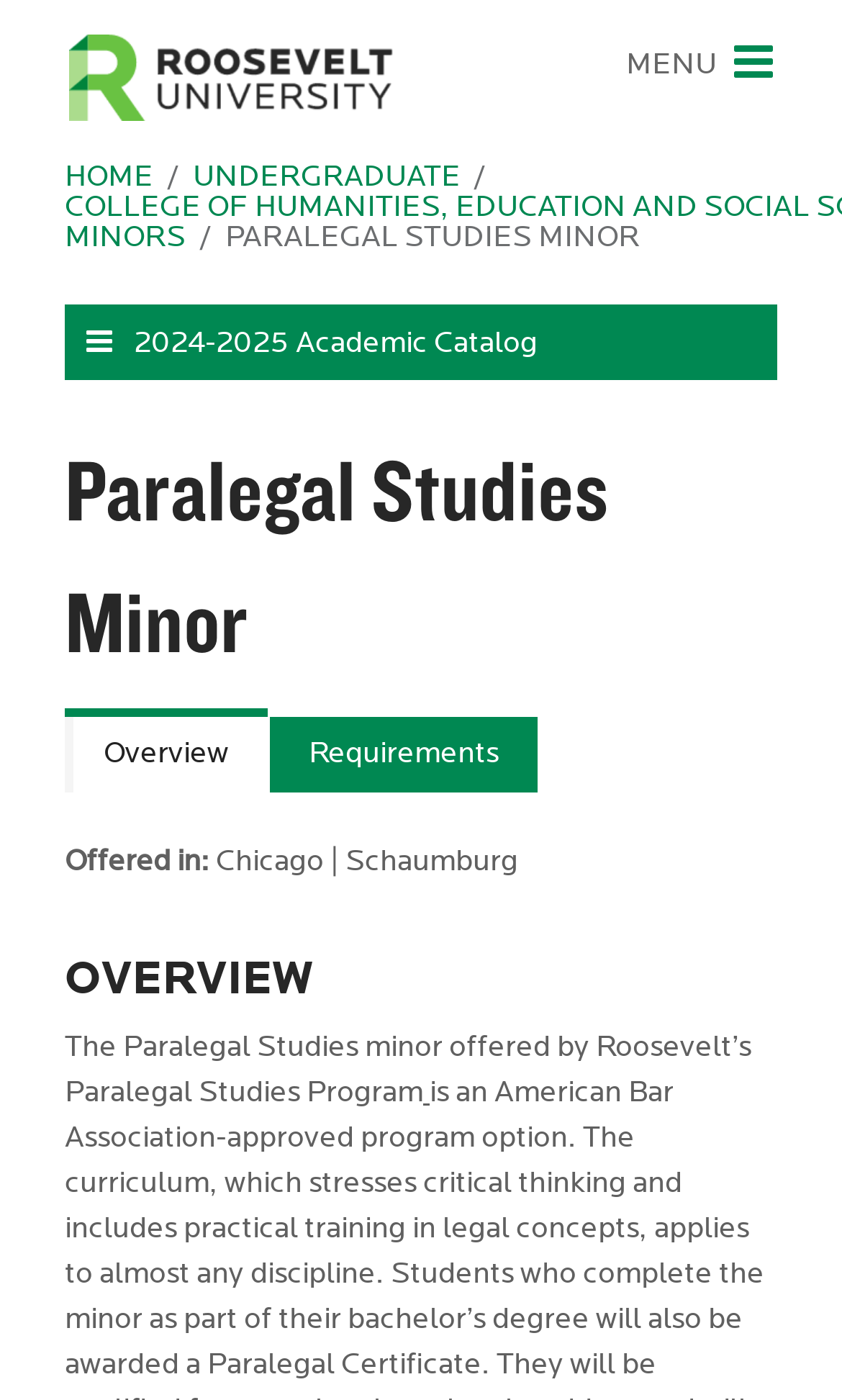Extract the heading text from the webpage.

Paralegal Studies Minor